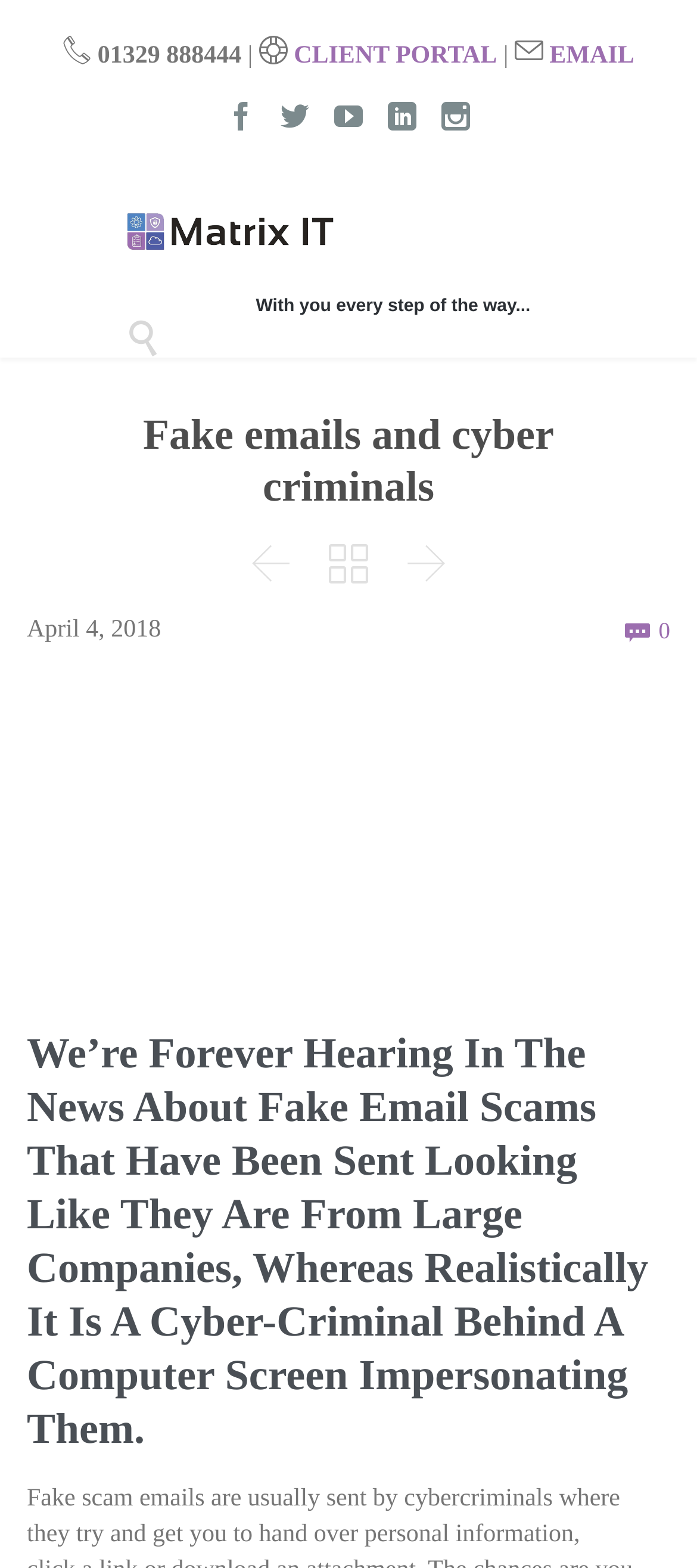How many social media links are there?
Give a one-word or short phrase answer based on the image.

3